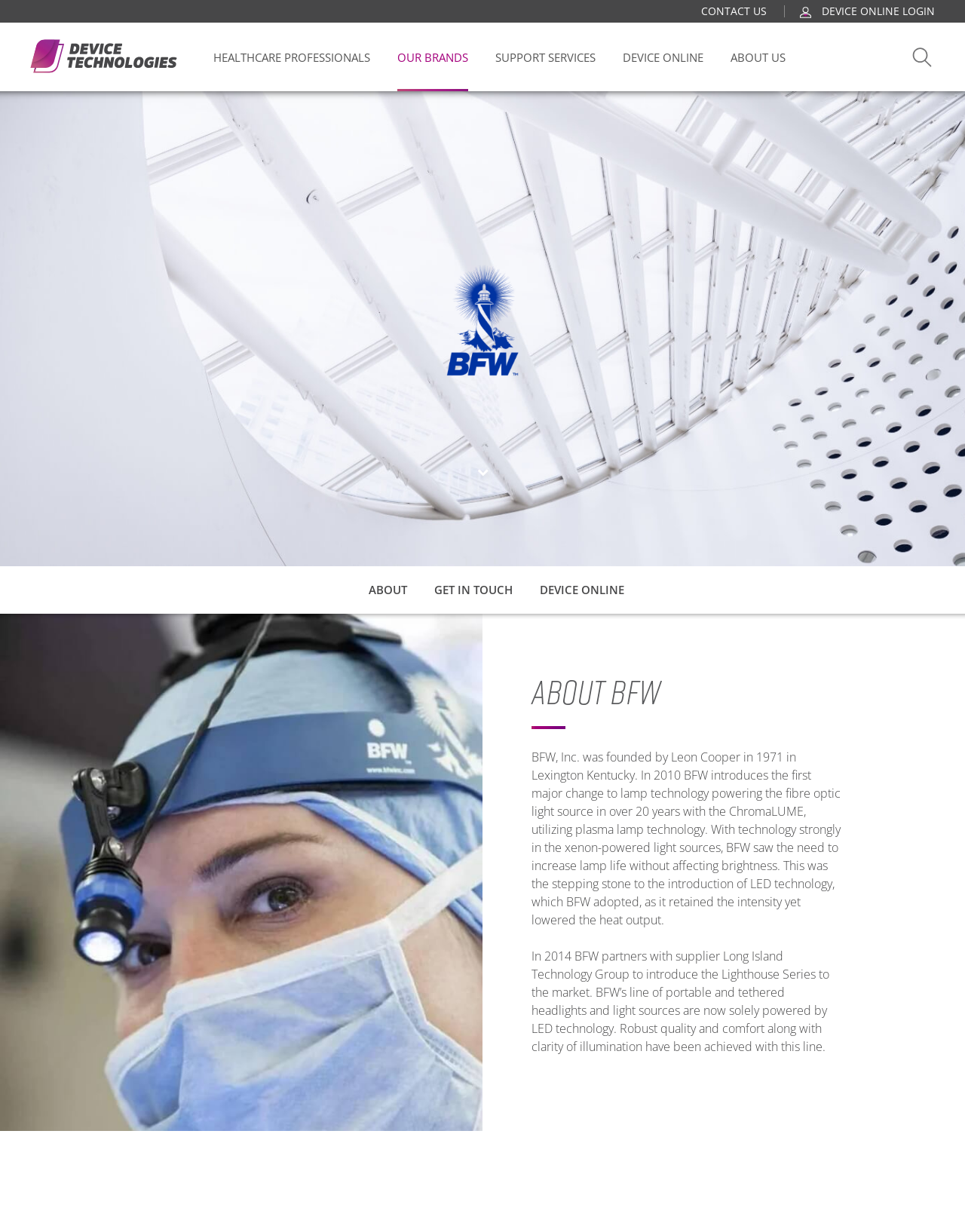Find the bounding box coordinates of the element I should click to carry out the following instruction: "Read the previous post".

None